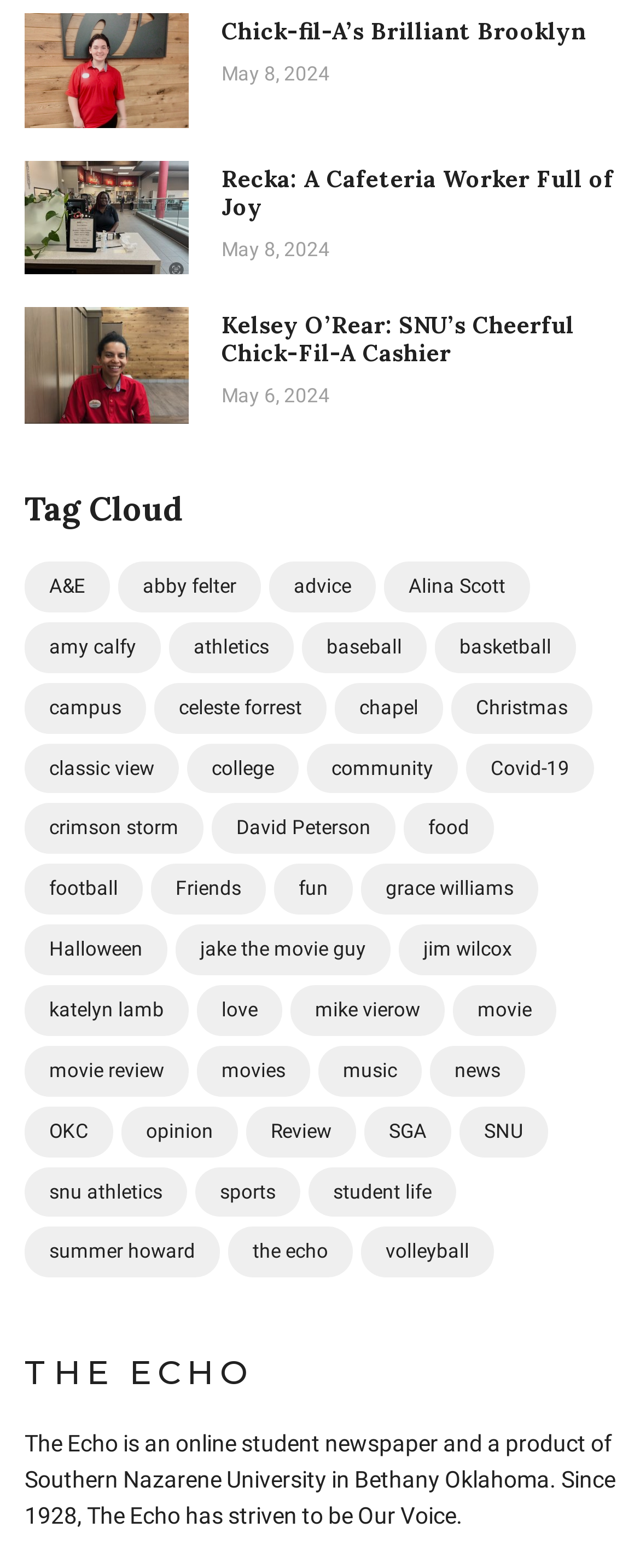Provide a short answer to the following question with just one word or phrase: How many items are in the 'music' category?

45